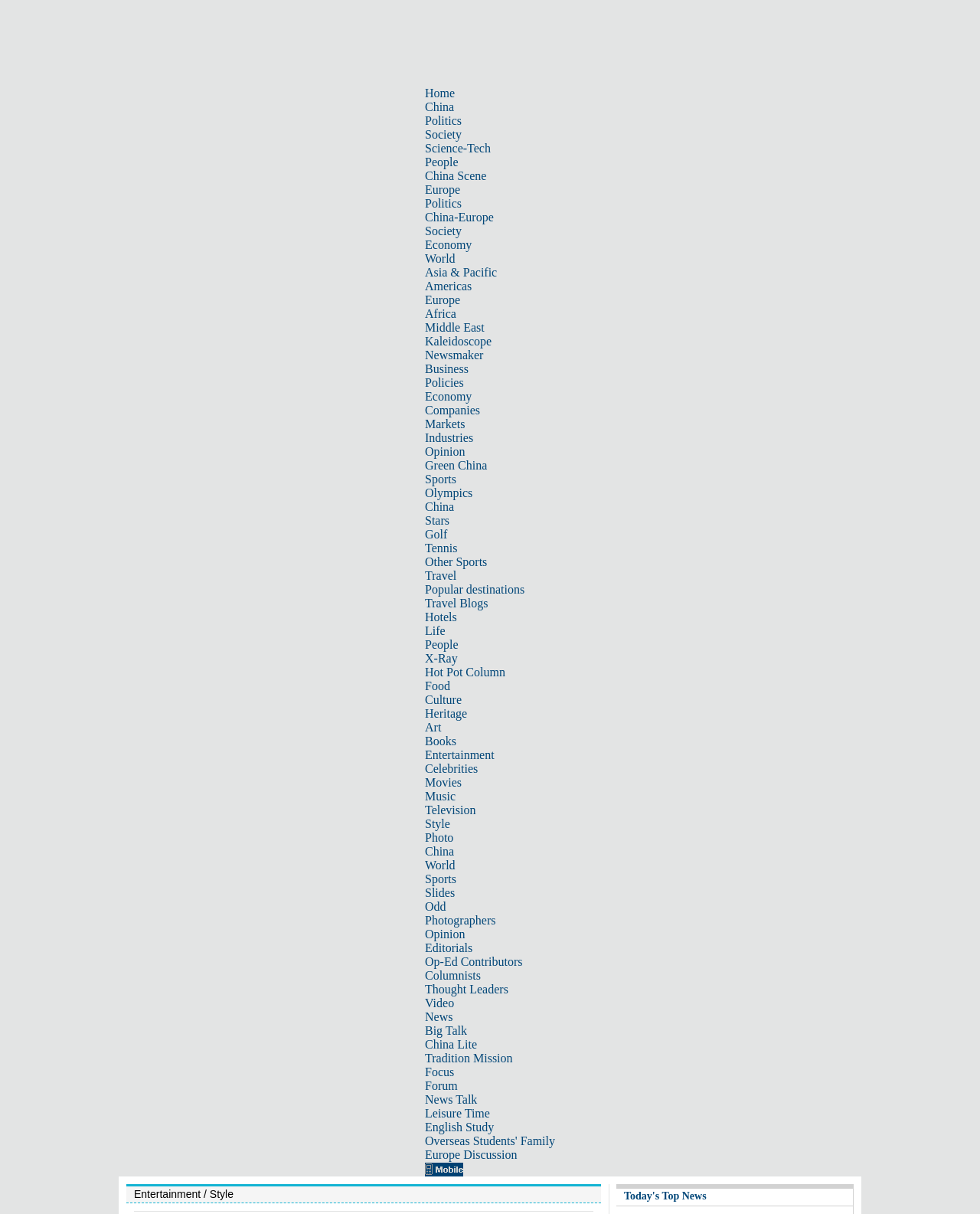Determine the webpage's heading and output its text content.

Today's Top News